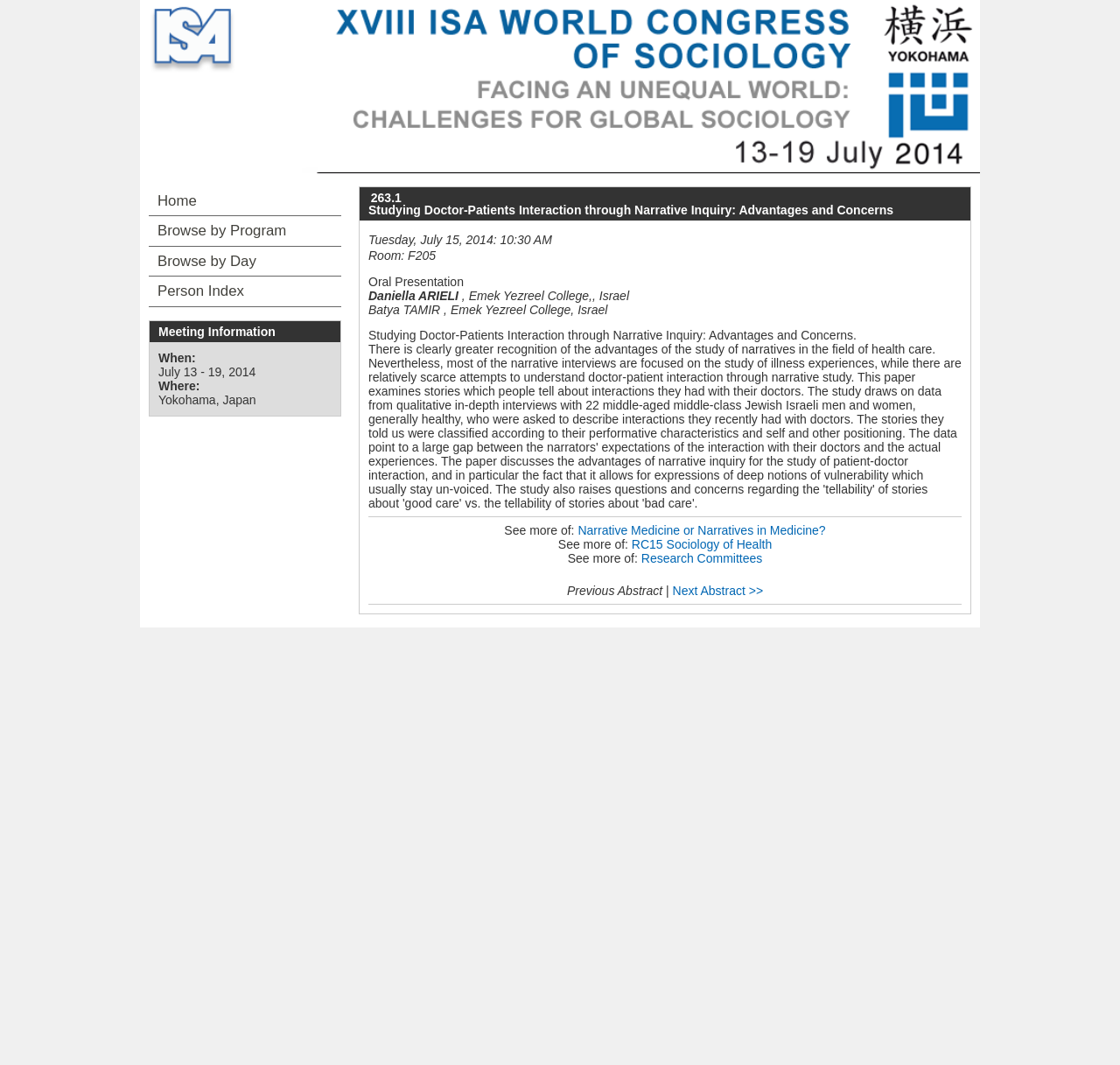Where is the XVIII ISA World Congress of Sociology held?
Using the image as a reference, answer the question in detail.

I found the location of the congress by looking at the 'Meeting Information' section, where it says 'Where: Yokohama, Japan'.